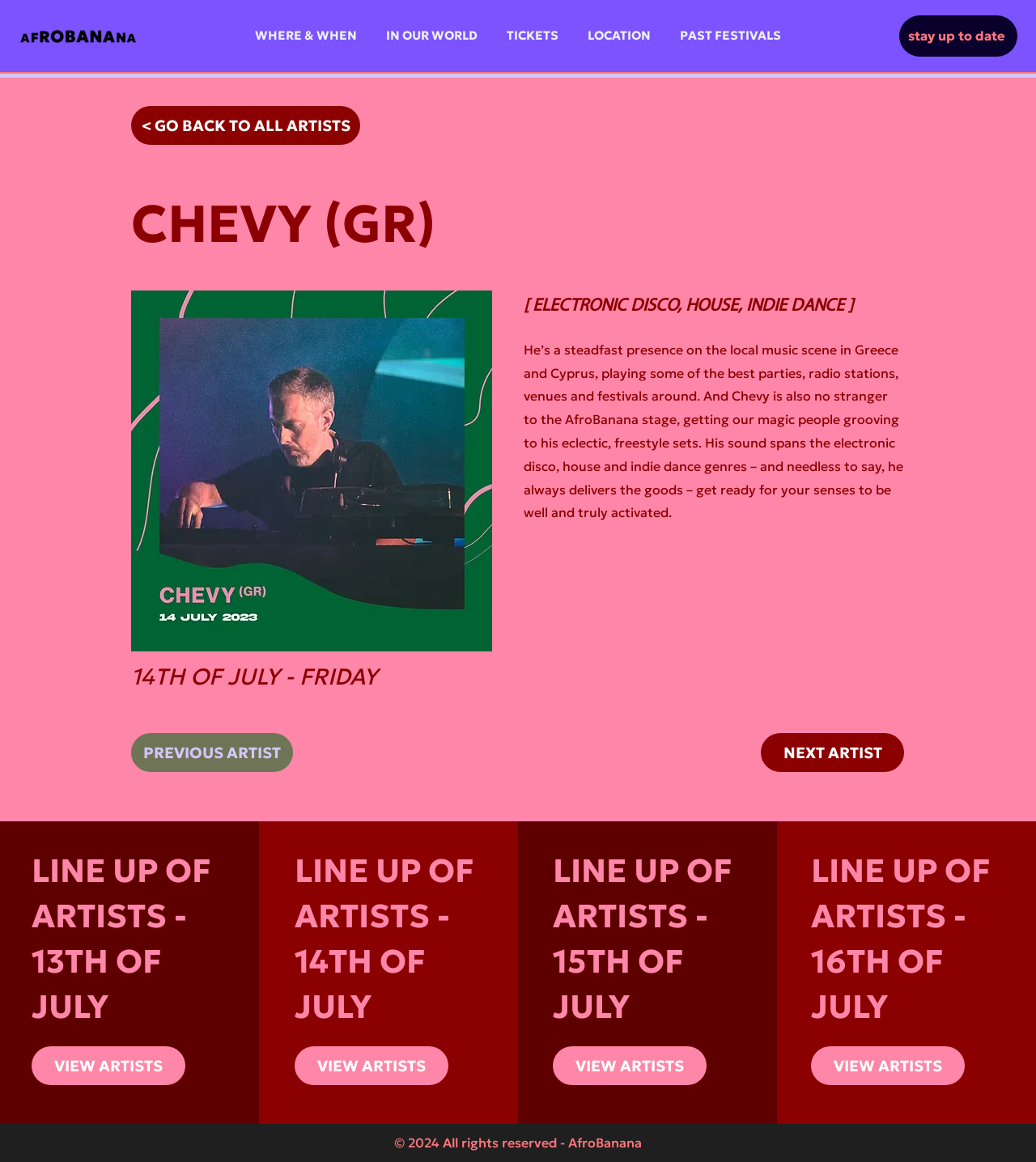Based on the element description "klymkiw-family-fonds.pdf", predict the bounding box coordinates of the UI element.

None